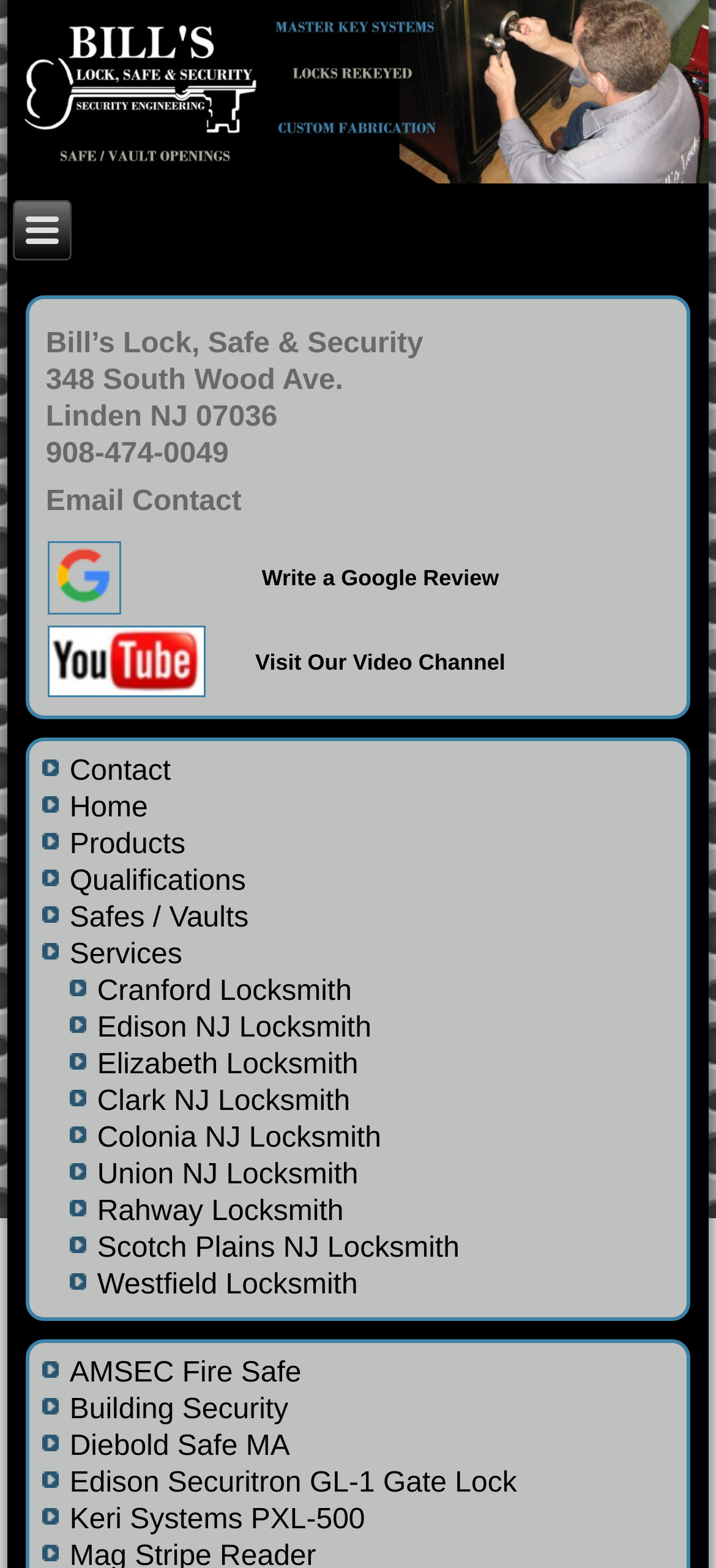Determine the coordinates of the bounding box for the clickable area needed to execute this instruction: "Check out the 'Cranford Locksmith' service".

[0.136, 0.623, 0.491, 0.642]